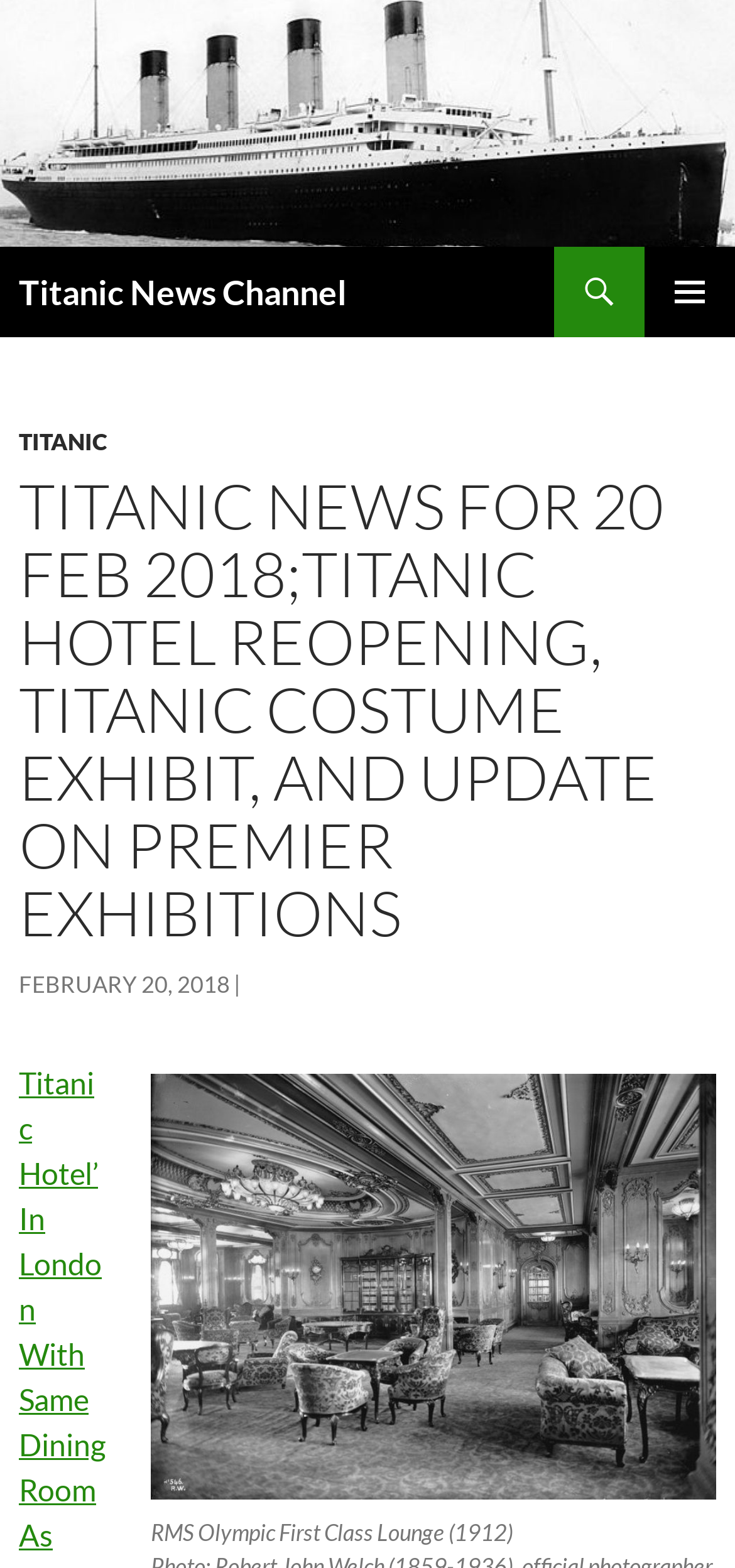Present a detailed account of what is displayed on the webpage.

The webpage is about Titanic news, specifically for February 20, 2018. At the top, there is a logo of Titanic News Channel, which is an image accompanied by a link with the same name. Below the logo, there is a heading that also reads "Titanic News Channel". 

To the right of the logo, there are three links: "Search", a button labeled "PRIMARY MENU", and a link to "SKIP TO CONTENT". The "SKIP TO CONTENT" link is positioned above a header section that contains the main content of the webpage.

In the header section, there are three links: "TITANIC", the title of the news article "TITANIC NEWS FOR 20 FEB 2018;TITANIC HOTEL REOPENING, TITANIC COSTUME EXHIBIT, AND UPDATE ON PREMIER EXHIBITIONS", and a link to the date "FEBRUARY 20, 2018". The date link also contains a time element, but its value is not specified. 

At the bottom of the header section, there is a static text that reads "RMS Olympic First Class Lounge (1912)". This text is likely a caption for an image, but the image itself is not described in the accessibility tree.